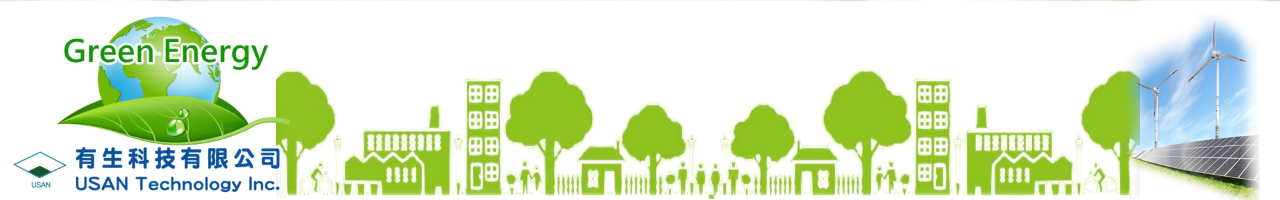What type of symbols are present in the background?
From the details in the image, provide a complete and detailed answer to the question.

The background is adorned with stylized green trees, buildings, and renewable energy symbols like wind turbines and solar panels, which encapsulate a vision of a sustainable future and urban harmony. This suggests that the symbols present in the background are related to renewable energy.